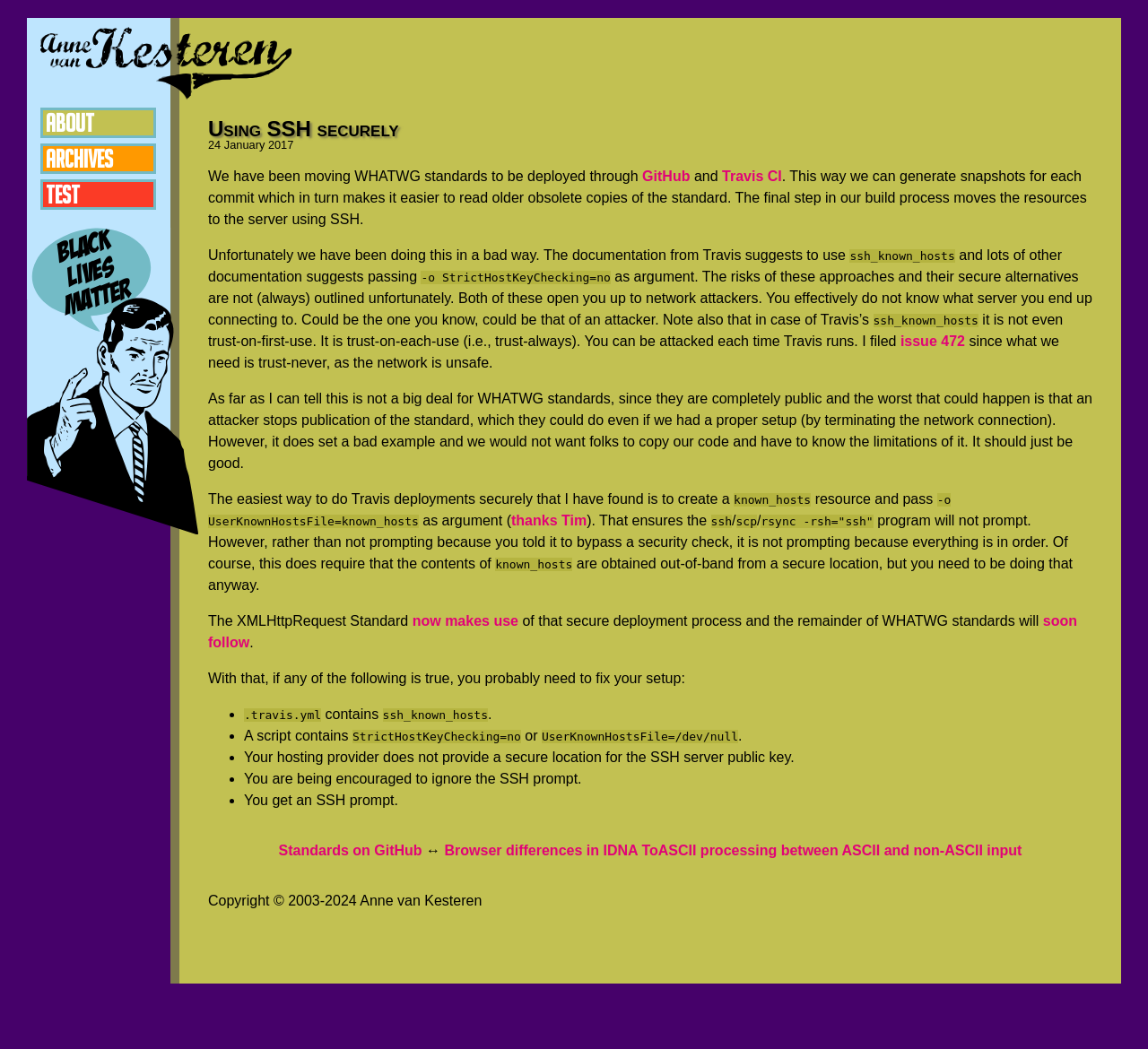Locate the bounding box coordinates of the segment that needs to be clicked to meet this instruction: "Click on ARCHIVES".

[0.035, 0.137, 0.136, 0.166]